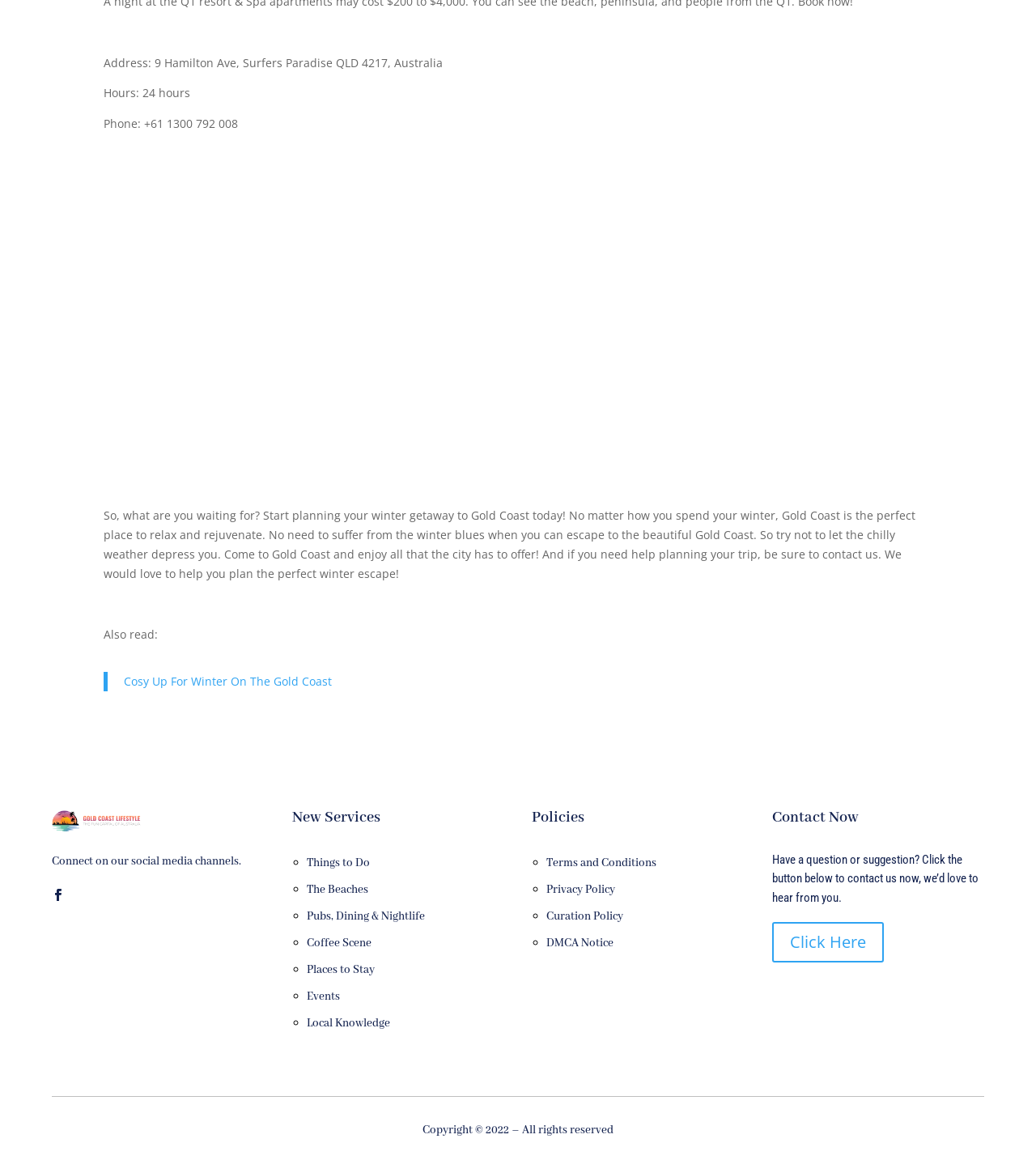What are the categories of services offered?
Answer the question with a single word or phrase, referring to the image.

Things to Do, The Beaches, Pubs, Dining & Nightlife, Coffee Scene, Places to Stay, Events, Local Knowledge